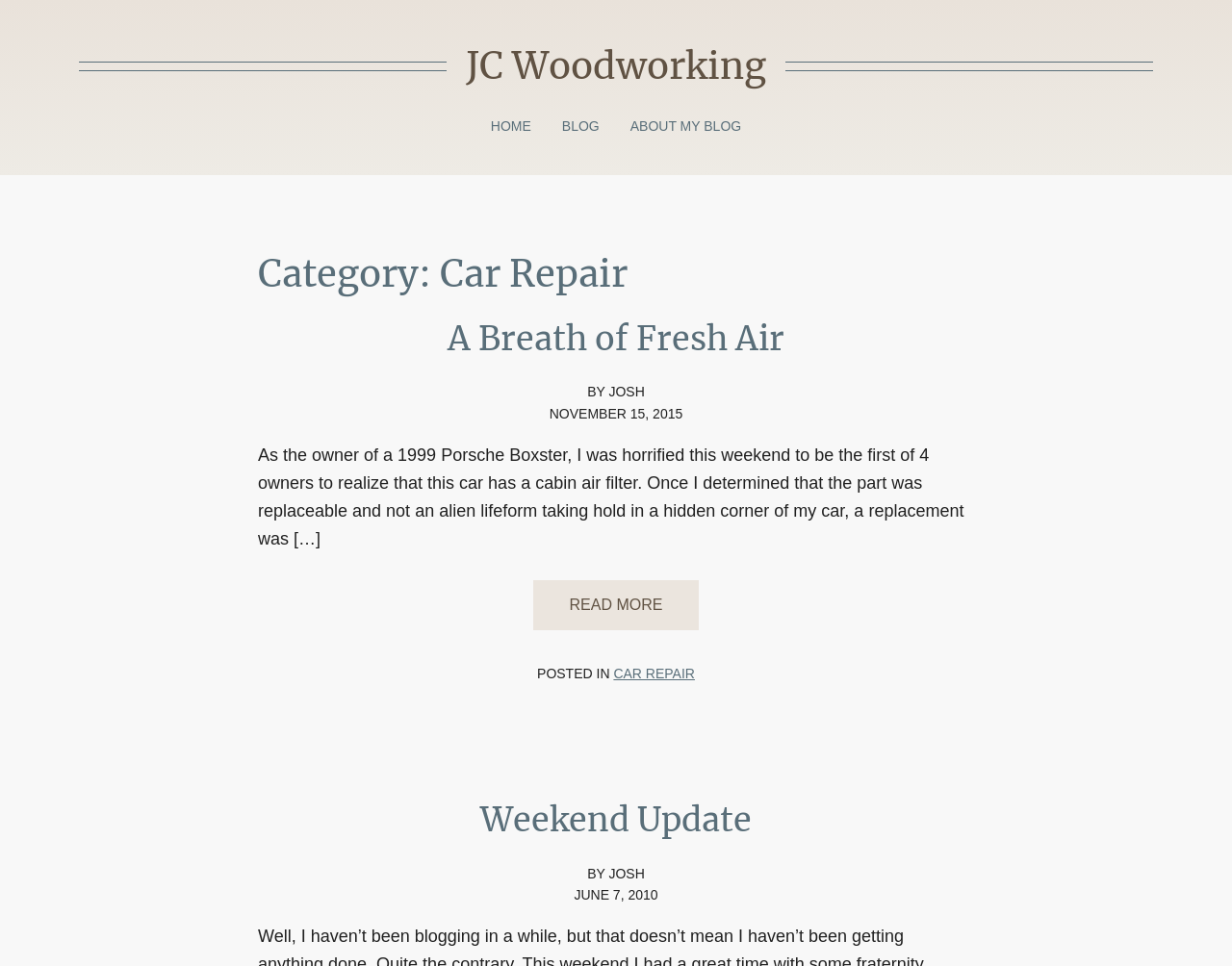Please specify the coordinates of the bounding box for the element that should be clicked to carry out this instruction: "learn about car repair". The coordinates must be four float numbers between 0 and 1, formatted as [left, top, right, bottom].

[0.498, 0.69, 0.564, 0.706]